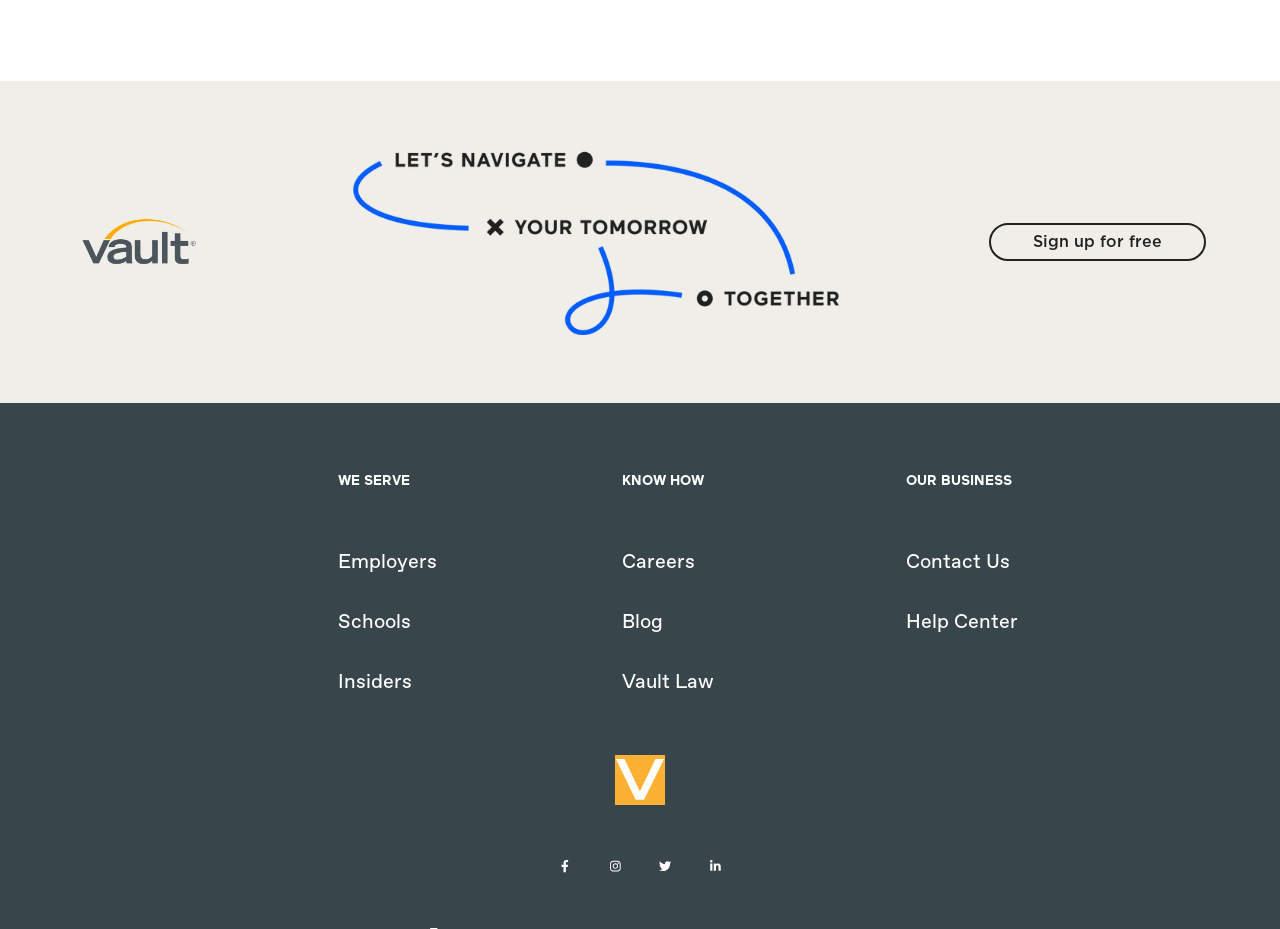Pinpoint the bounding box coordinates of the clickable area needed to execute the instruction: "View 'Vault Law'". The coordinates should be specified as four float numbers between 0 and 1, i.e., [left, top, right, bottom].

[0.478, 0.724, 0.703, 0.745]